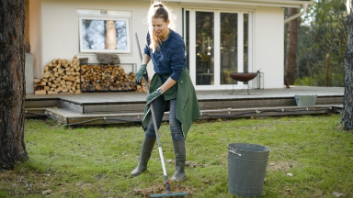Offer an in-depth caption for the image presented.

In this image, a woman is engaged in gardening, raking the lawn in front of a cozy cottage. She is dressed in practical outdoor attire, including gloves and a long green winter coat, suitable for the task at hand. The serene setting includes a neatly arranged stack of firewood visible beside the cottage, which is set amidst tall trees, indicating a peaceful, natural environment. The overall scene reflects the joy and anticipation of preparing the garden for spring, a time when many homeowners look forward to opening their cottages for the season. This image complements an article discussing the checklist for opening cottages in spring, highlighting the importance of garden maintenance as part of the preparation process.